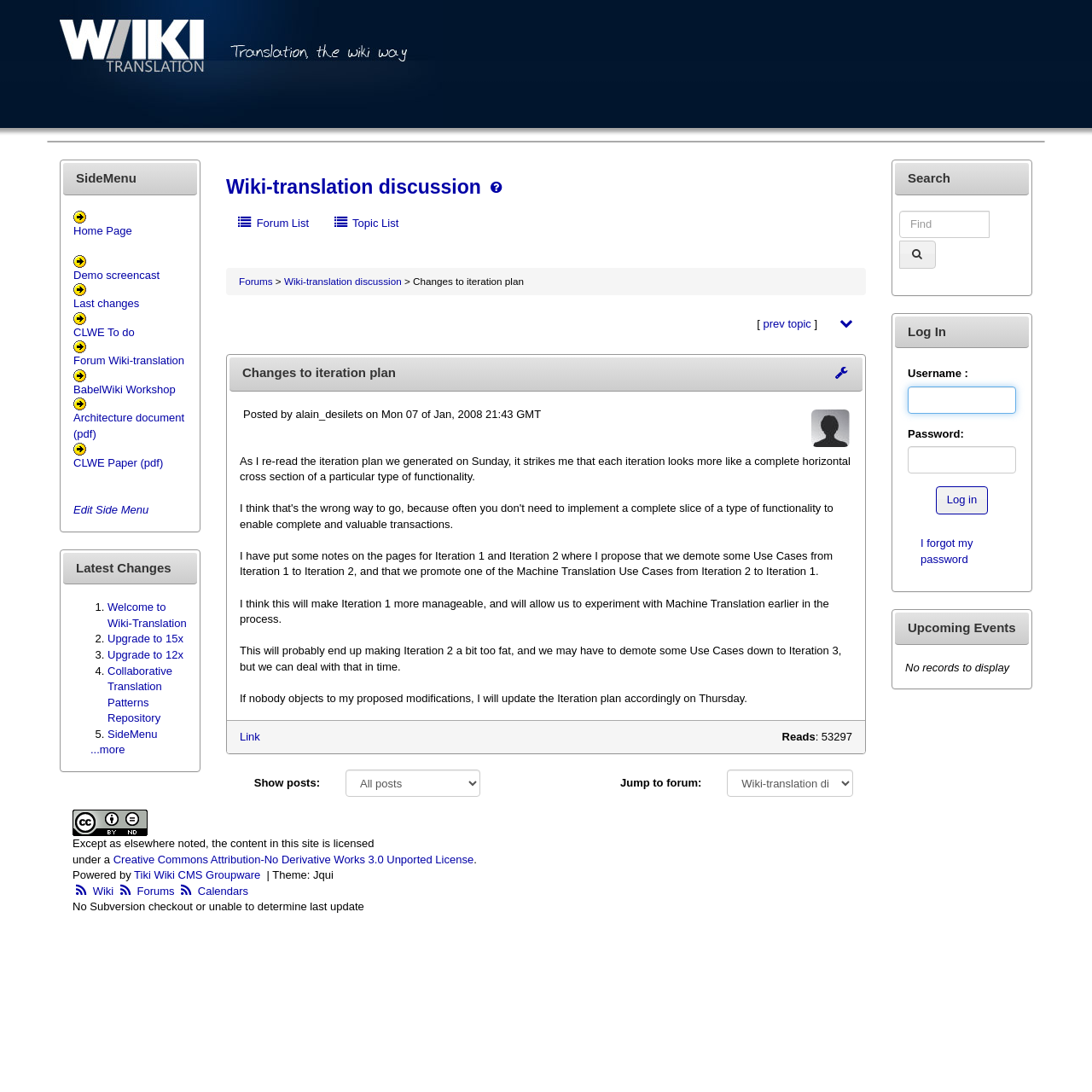Please specify the bounding box coordinates of the clickable section necessary to execute the following command: "Log in to the system".

[0.857, 0.446, 0.905, 0.471]